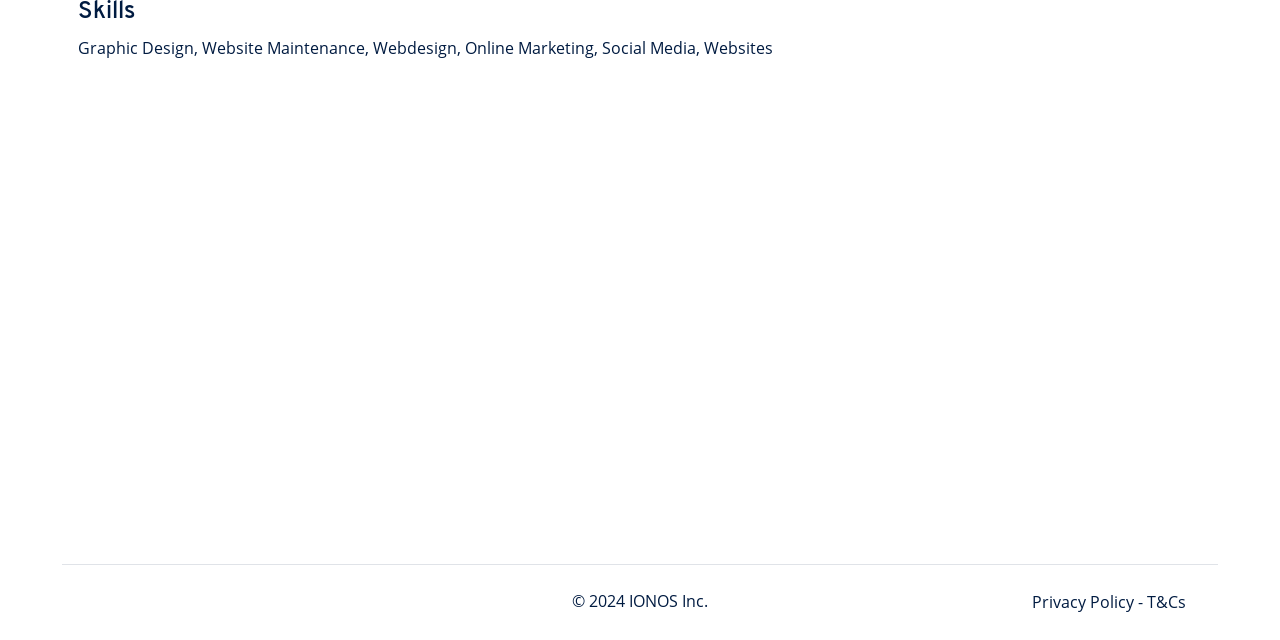Given the description: "T&Cs", determine the bounding box coordinates of the UI element. The coordinates should be formatted as four float numbers between 0 and 1, [left, top, right, bottom].

[0.896, 0.923, 0.927, 0.958]